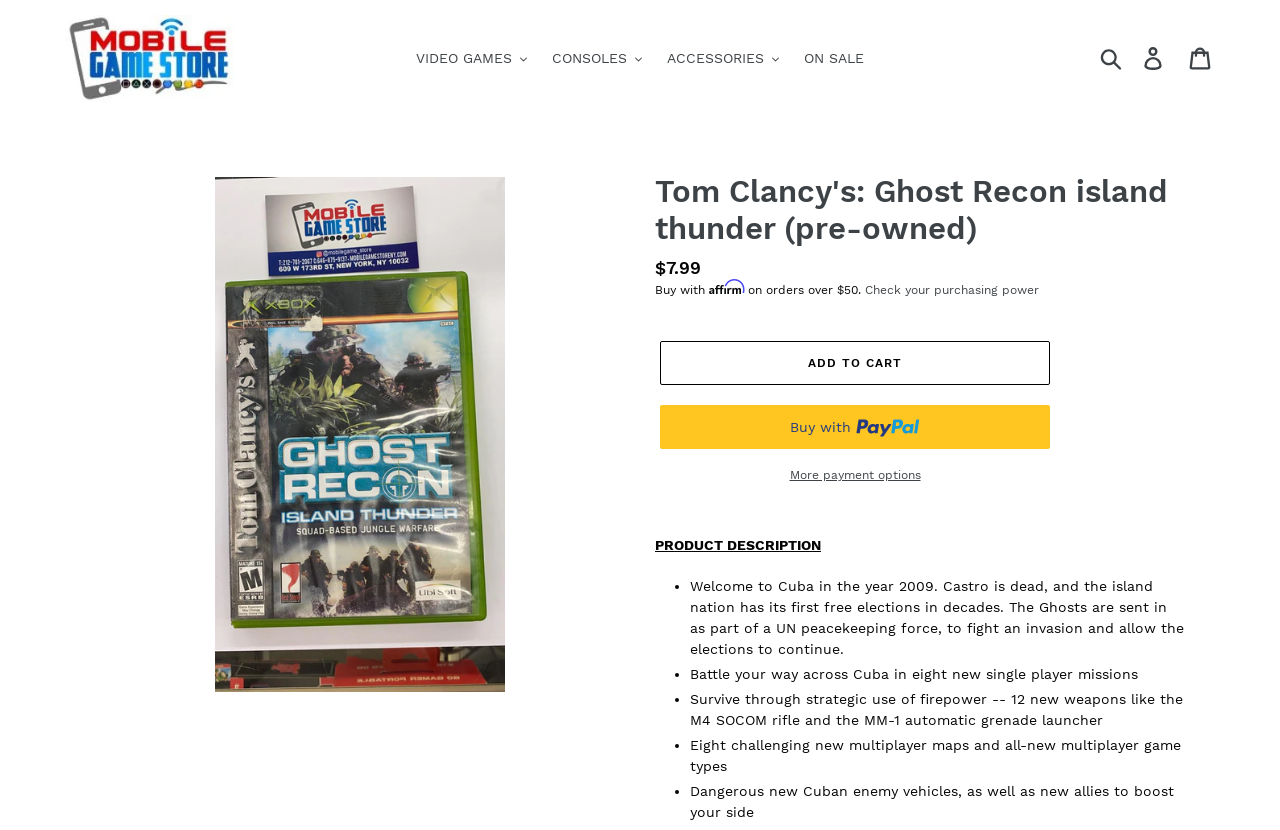What is the name of the game?
Look at the image and provide a short answer using one word or a phrase.

Tom Clancy's: Ghost Recon island thunder